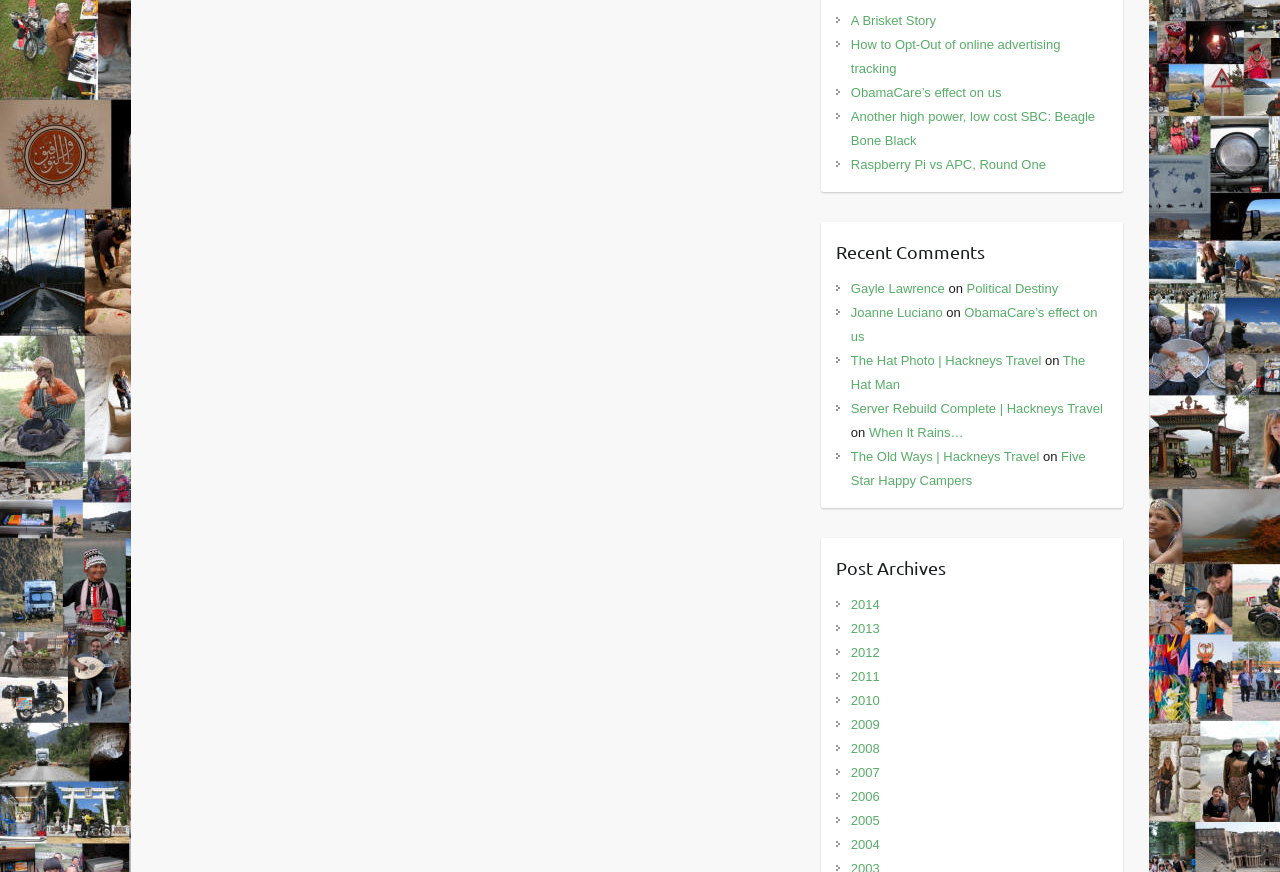What is the theme of the links at the top of the webpage?
Based on the visual content, answer with a single word or a brief phrase.

Various topics